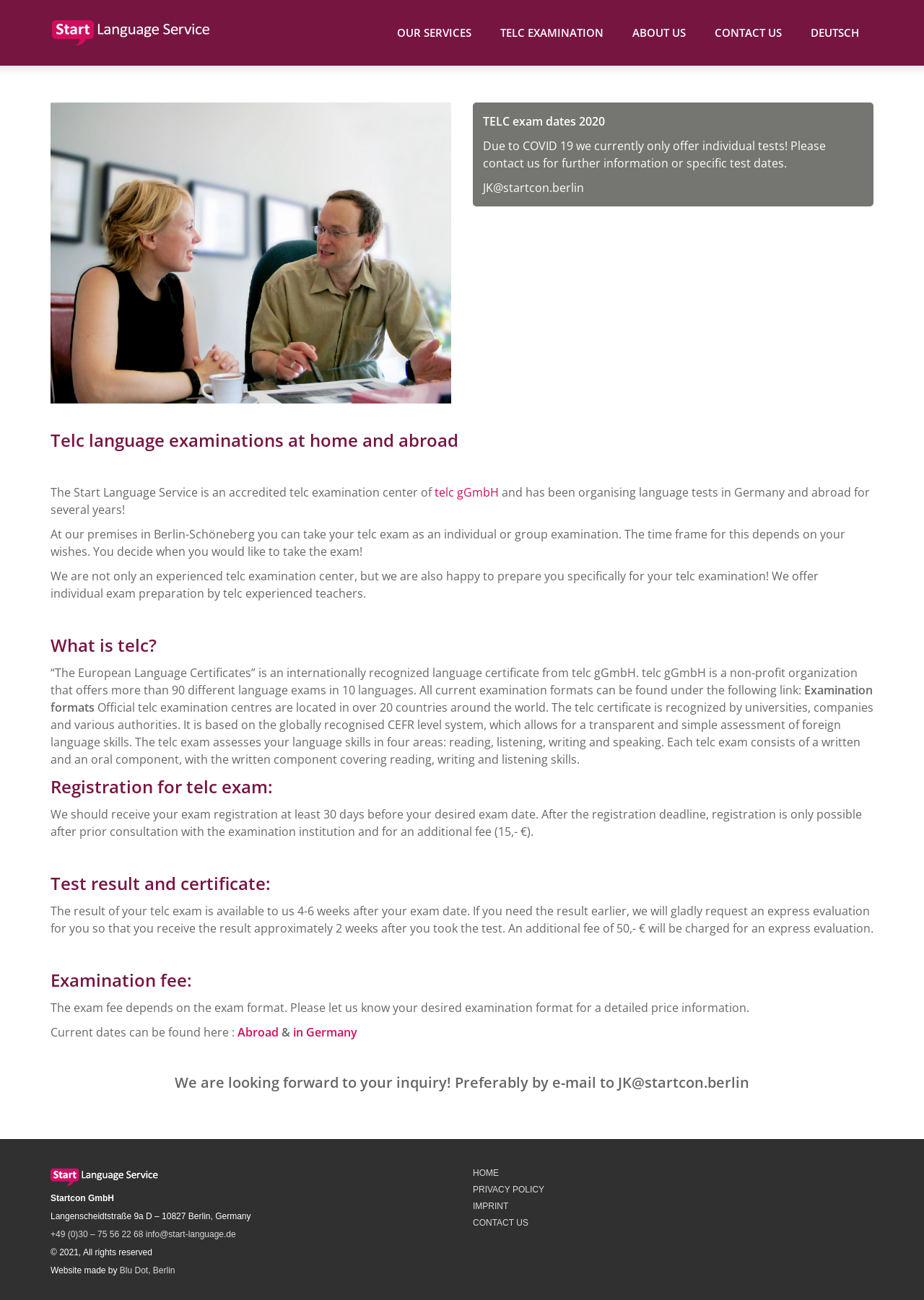Provide the bounding box coordinates for the UI element that is described as: "HOME".

[0.512, 0.898, 0.54, 0.906]